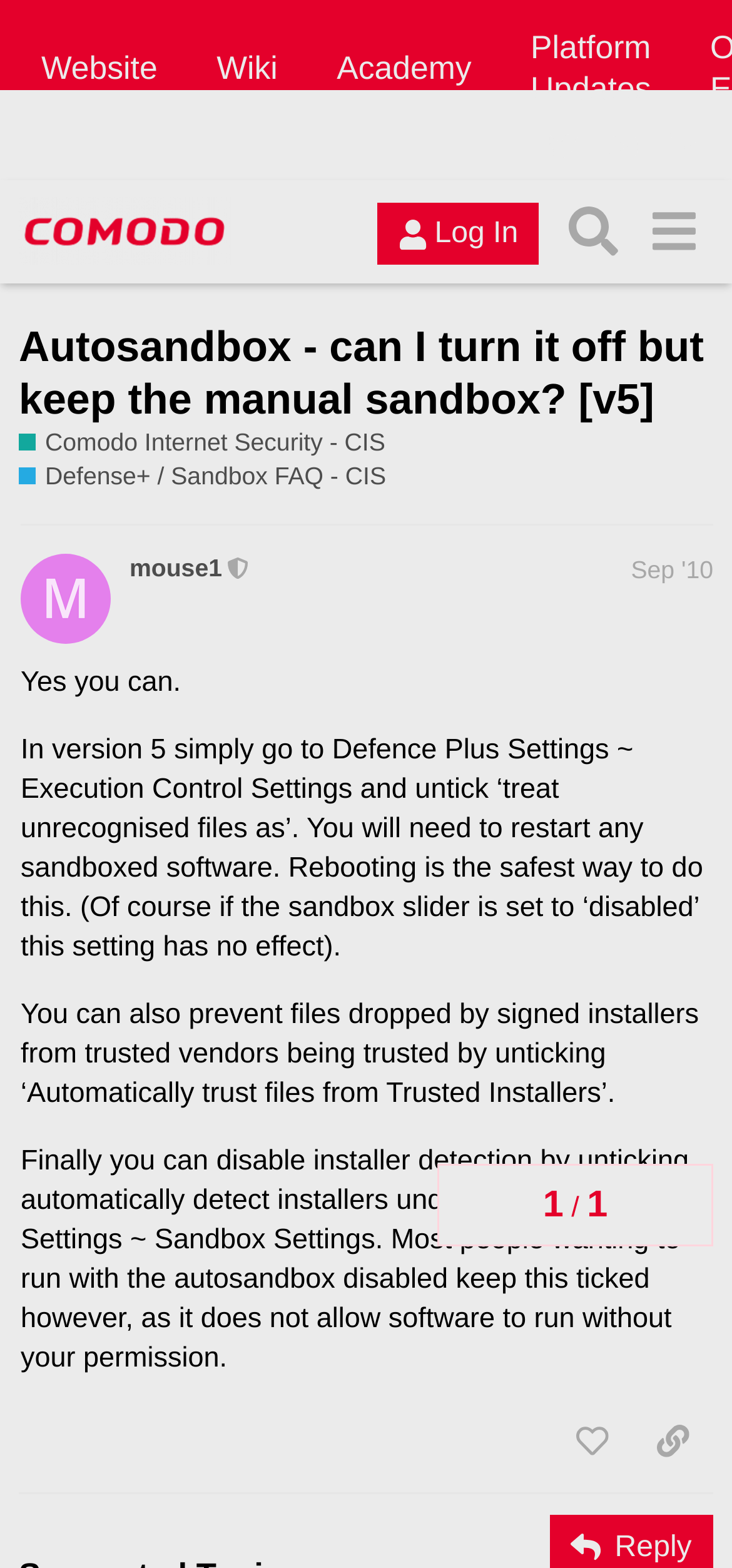What is the topic of this webpage? Analyze the screenshot and reply with just one word or a short phrase.

Autosandbox settings